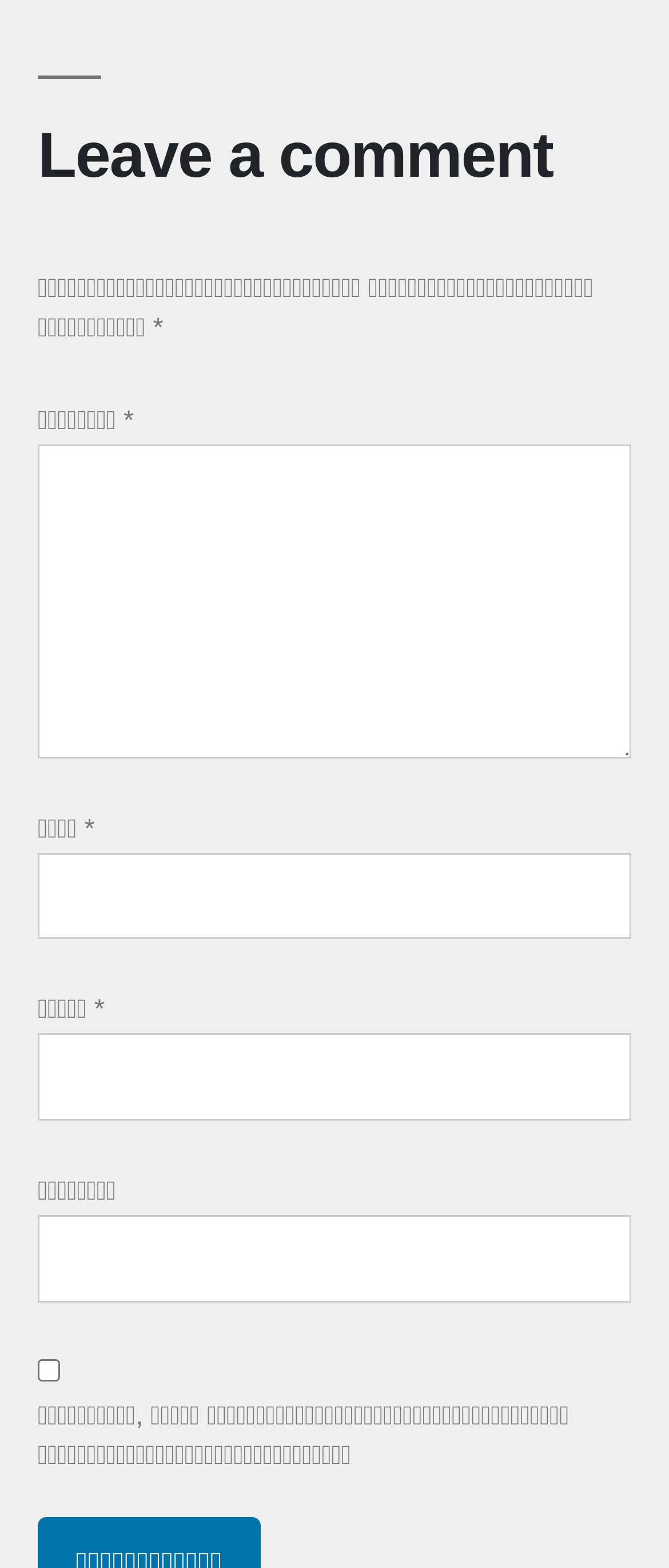What is the warning message below the email input field? Using the information from the screenshot, answer with a single word or phrase.

Email will not be displayed